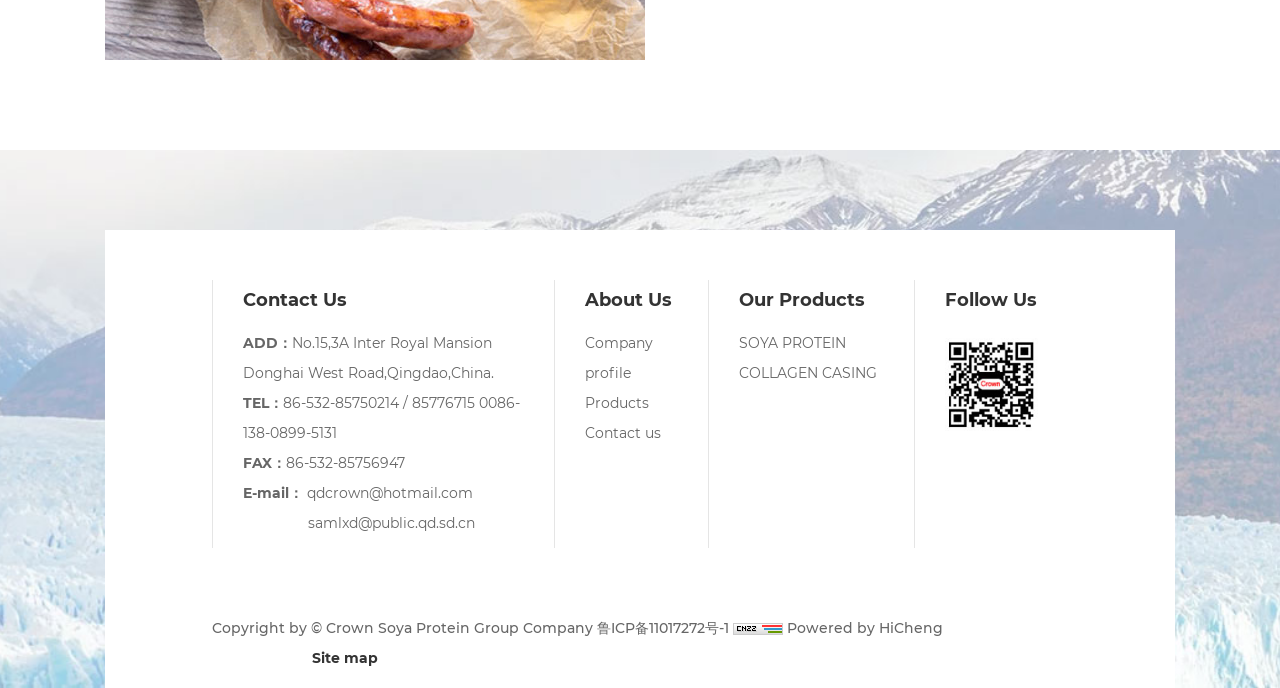What is the copyright information?
Based on the visual content, answer with a single word or a brief phrase.

Copyright by © Crown Soya Protein Group Company